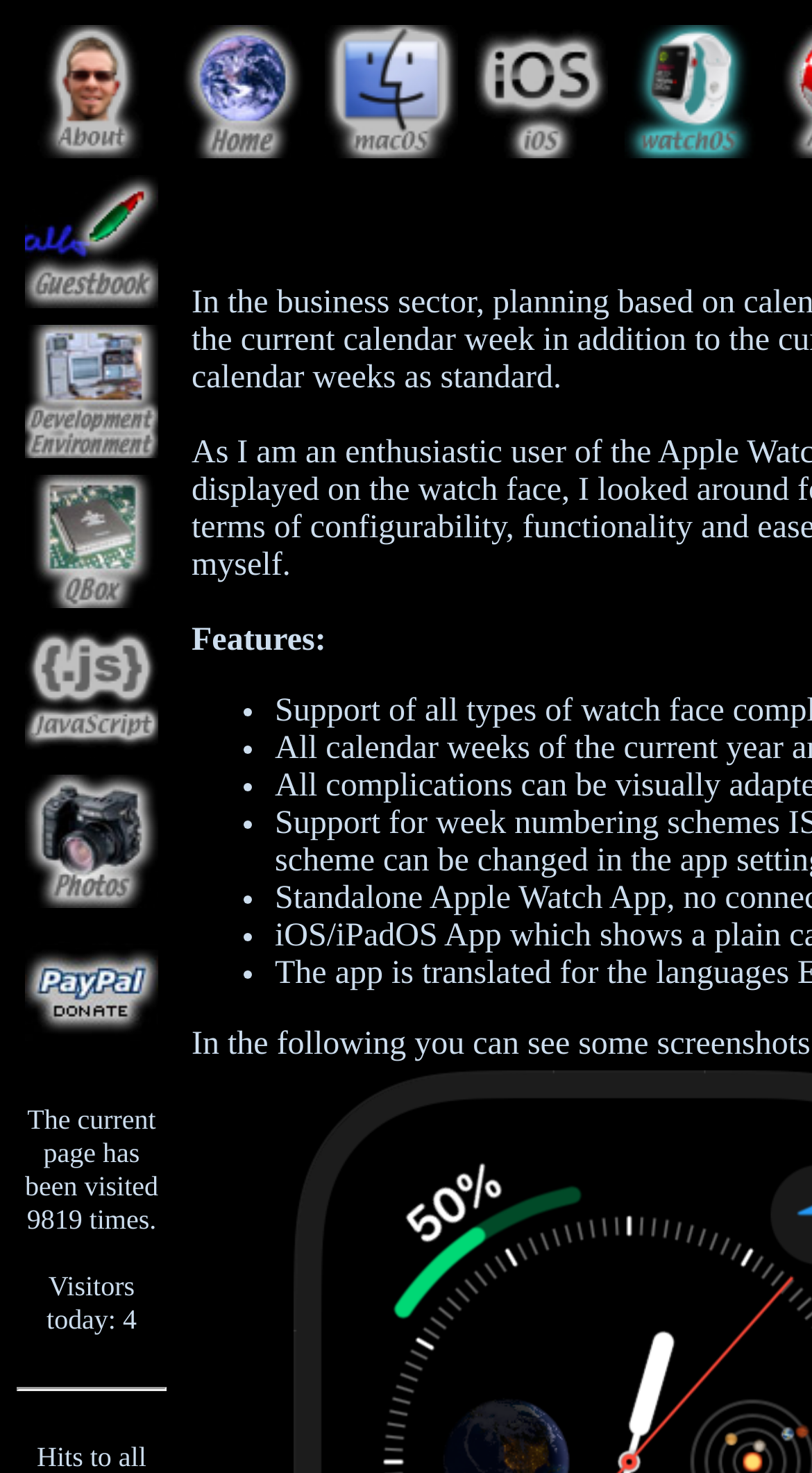Locate the bounding box coordinates of the clickable part needed for the task: "click the donate button".

[0.031, 0.628, 0.195, 0.718]